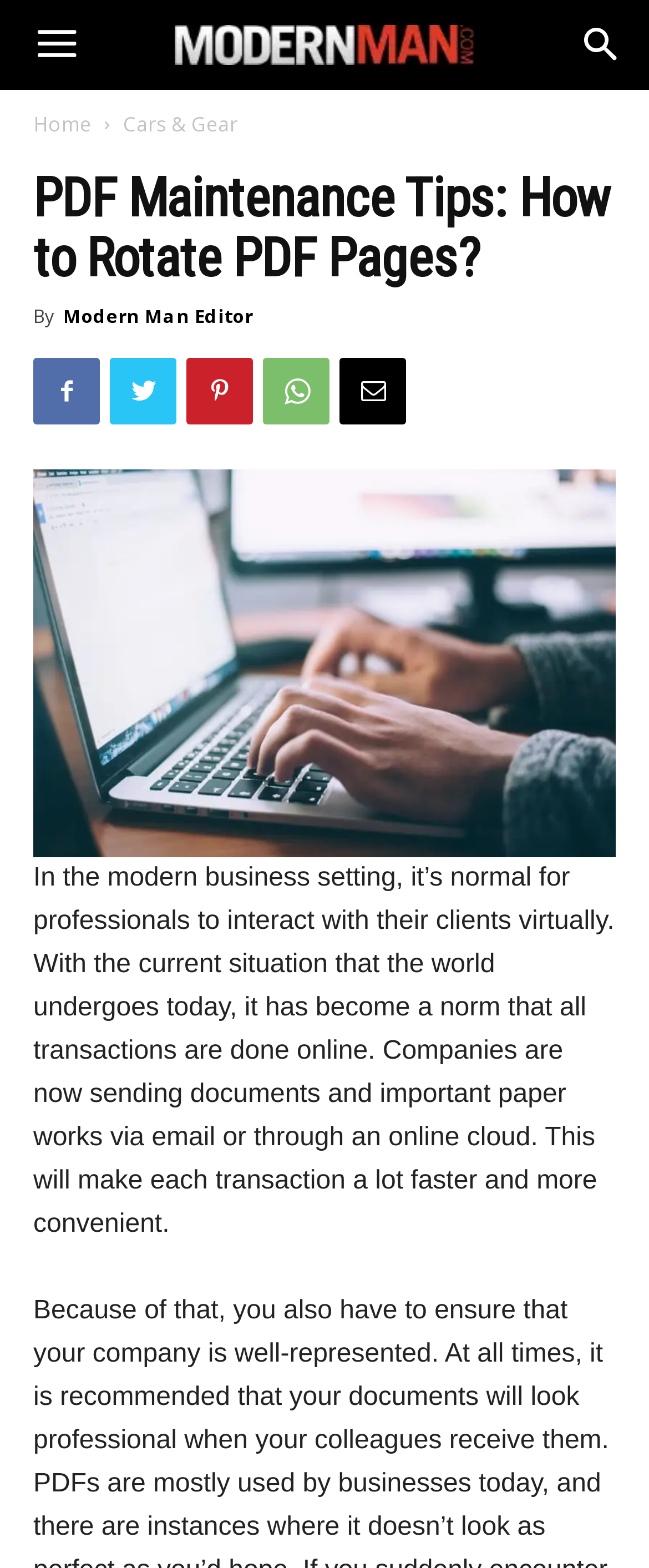What is the main idea of the article?
Using the image, elaborate on the answer with as much detail as possible.

I understood the main idea of the article by reading the static text element with the text 'In the modern business setting, it’s normal for professionals to interact with their clients virtually...' which is located below the image section.